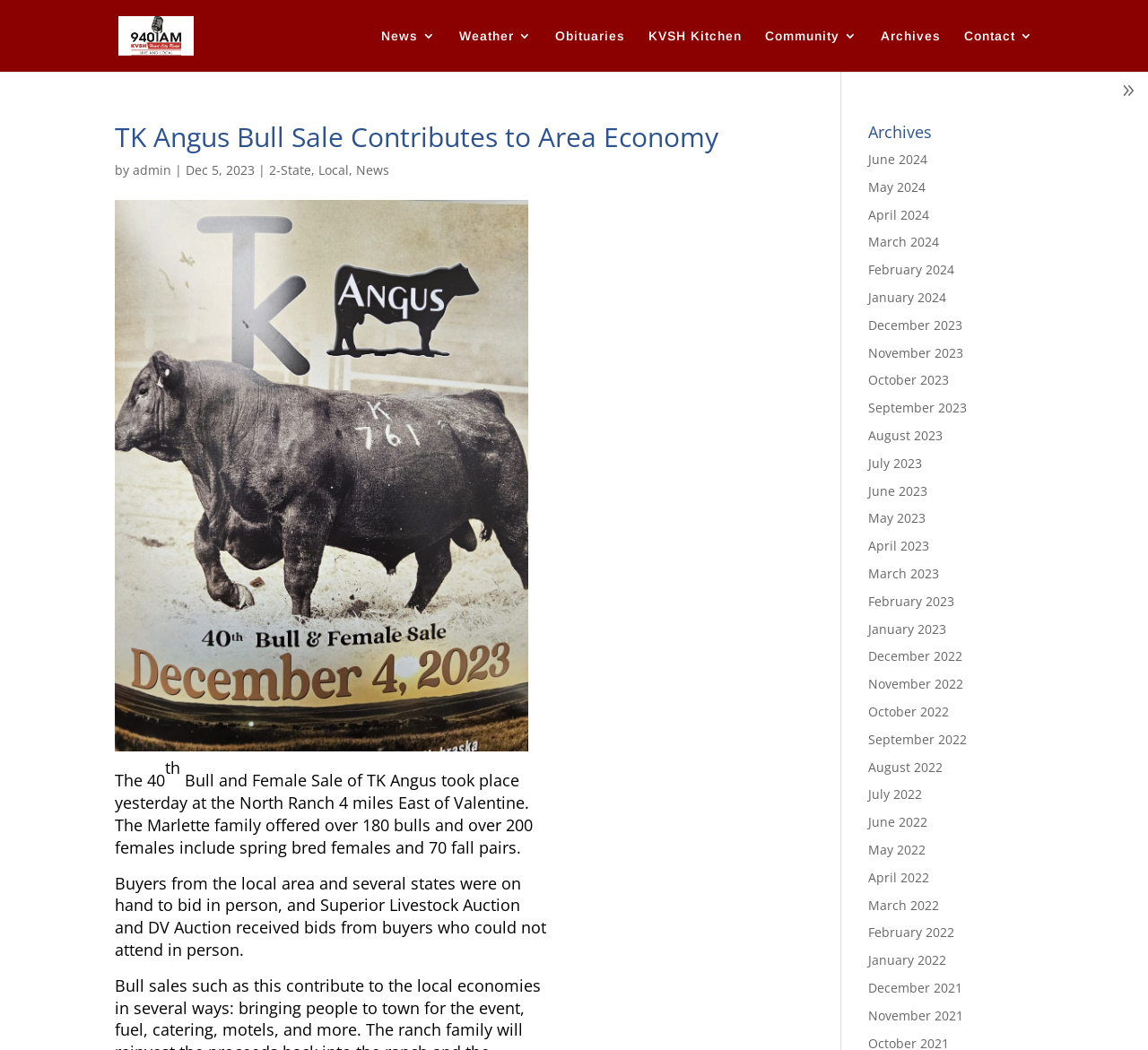Give a one-word or one-phrase response to the question:
What is the name of the ranch where the bull and female sale took place?

North Ranch